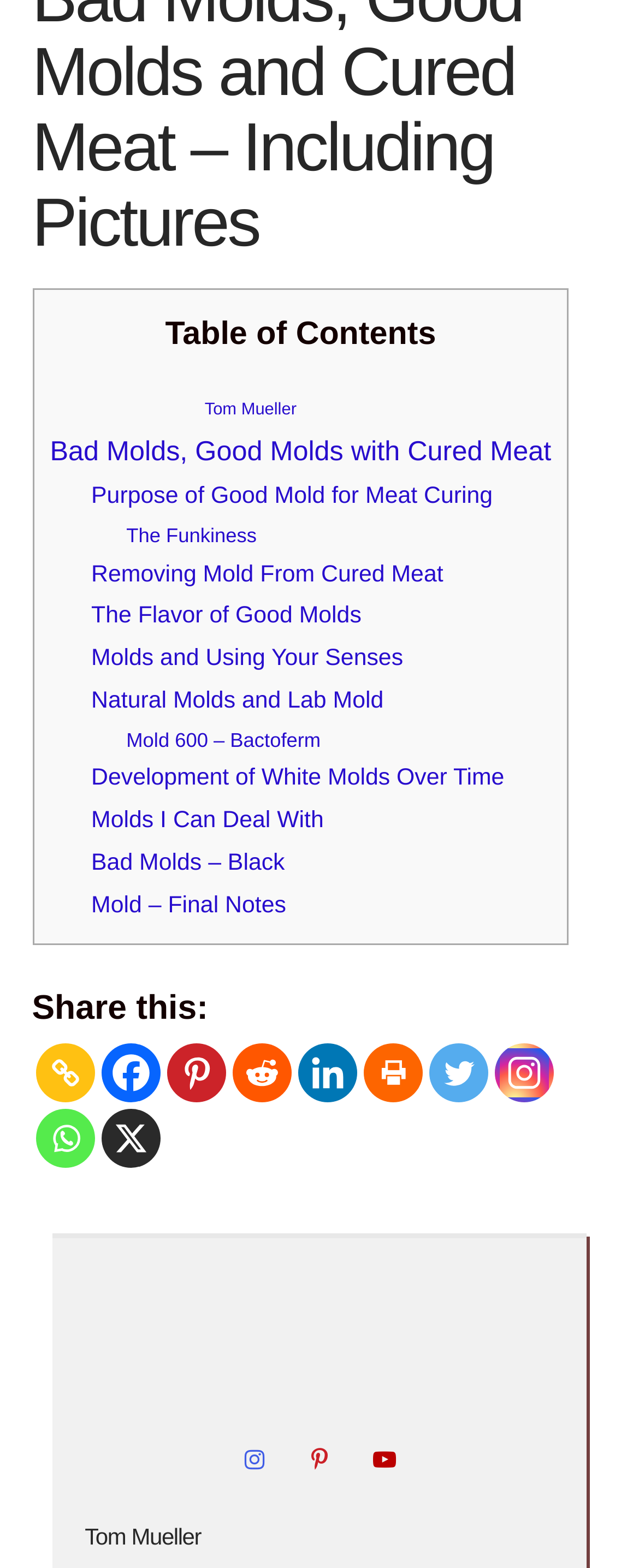Extract the bounding box coordinates of the UI element described by: "aria-label="Linkedin" title="Linkedin"". The coordinates should include four float numbers ranging from 0 to 1, e.g., [left, top, right, bottom].

[0.465, 0.666, 0.558, 0.703]